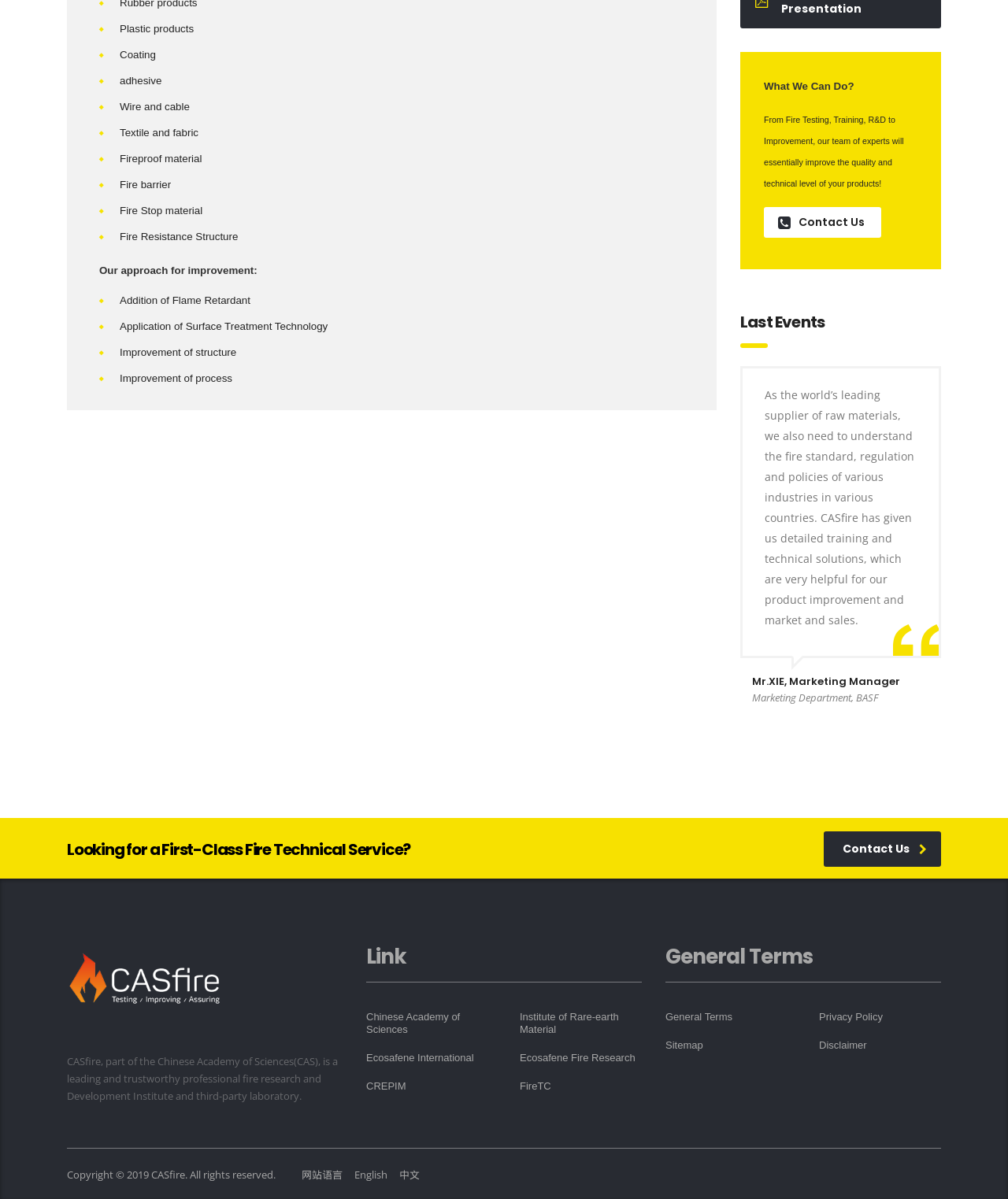What is the name of the company providing fire technical service?
Answer with a single word or phrase, using the screenshot for reference.

CASfire